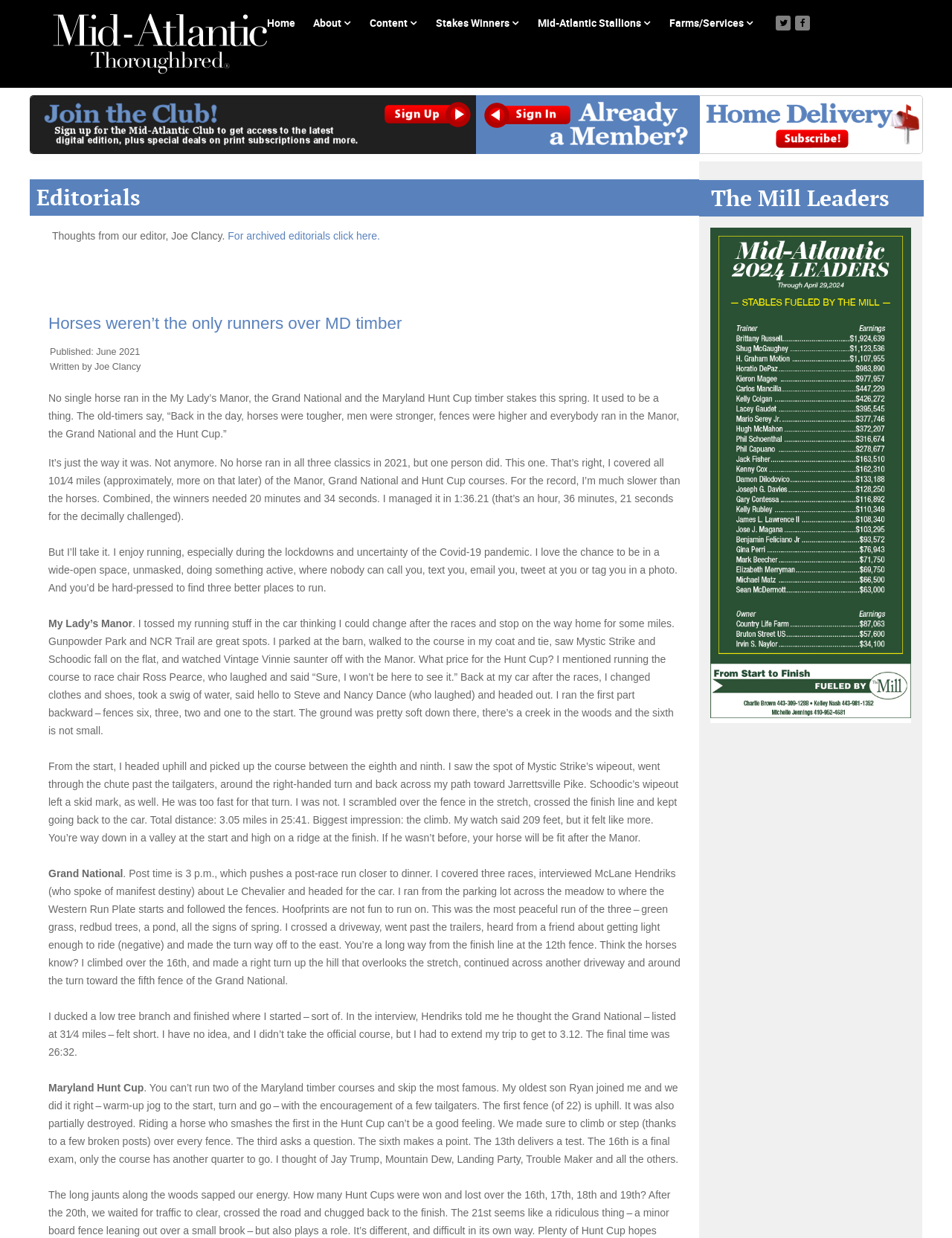Please provide the bounding box coordinates for the element that needs to be clicked to perform the following instruction: "Click the 'Home' link". The coordinates should be given as four float numbers between 0 and 1, i.e., [left, top, right, bottom].

[0.273, 0.001, 0.318, 0.037]